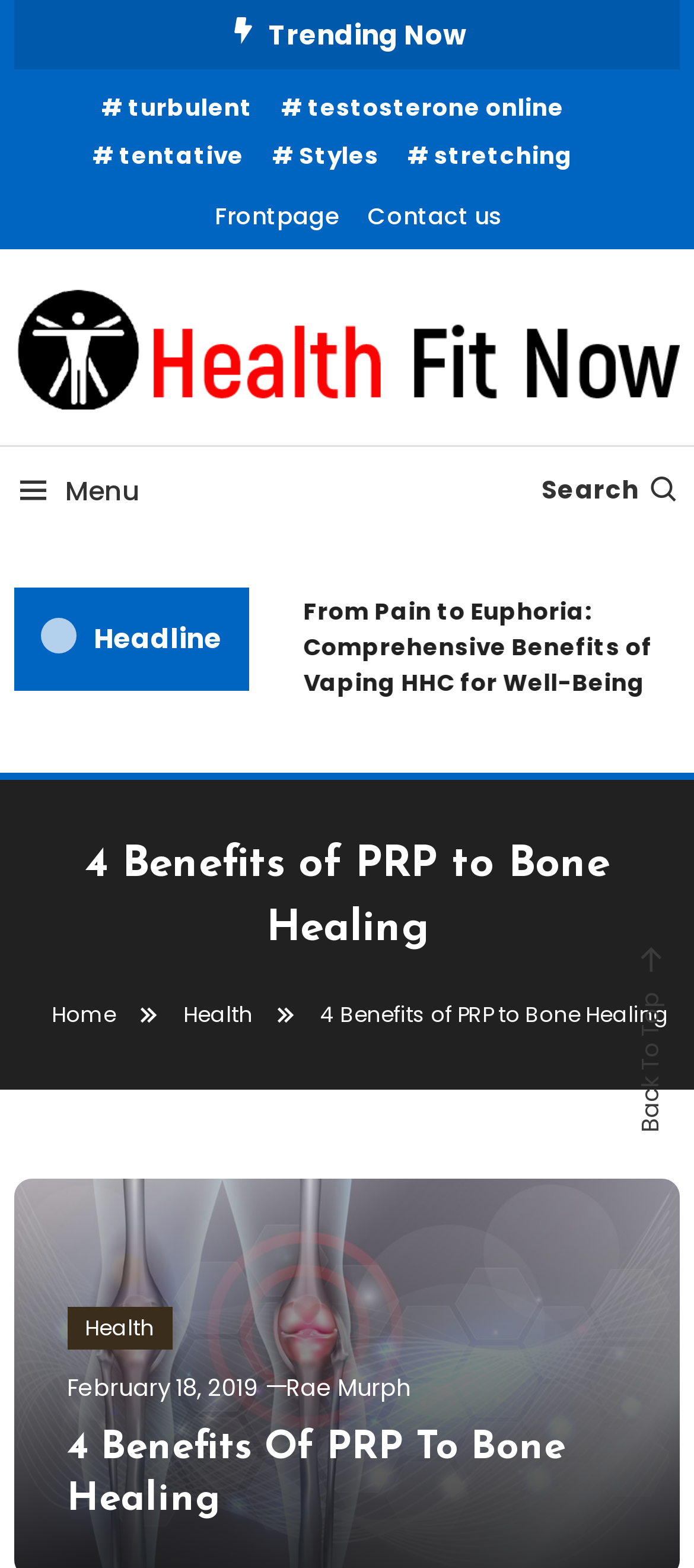Who is the author of the article?
Using the information from the image, give a concise answer in one word or a short phrase.

Rae Murph